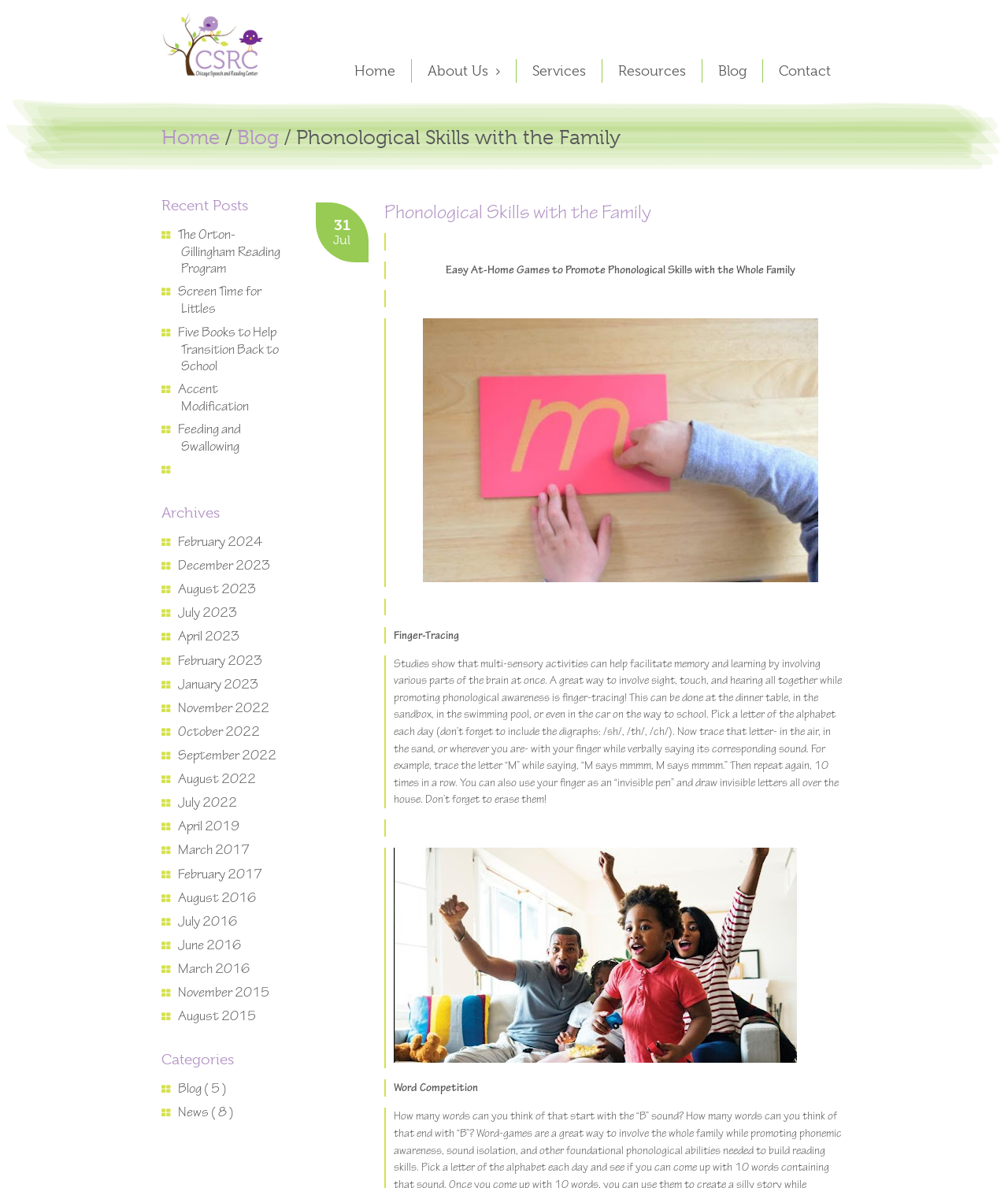Provide a brief response using a word or short phrase to this question:
What is the purpose of the activity mentioned in the article?

To promote phonological awareness